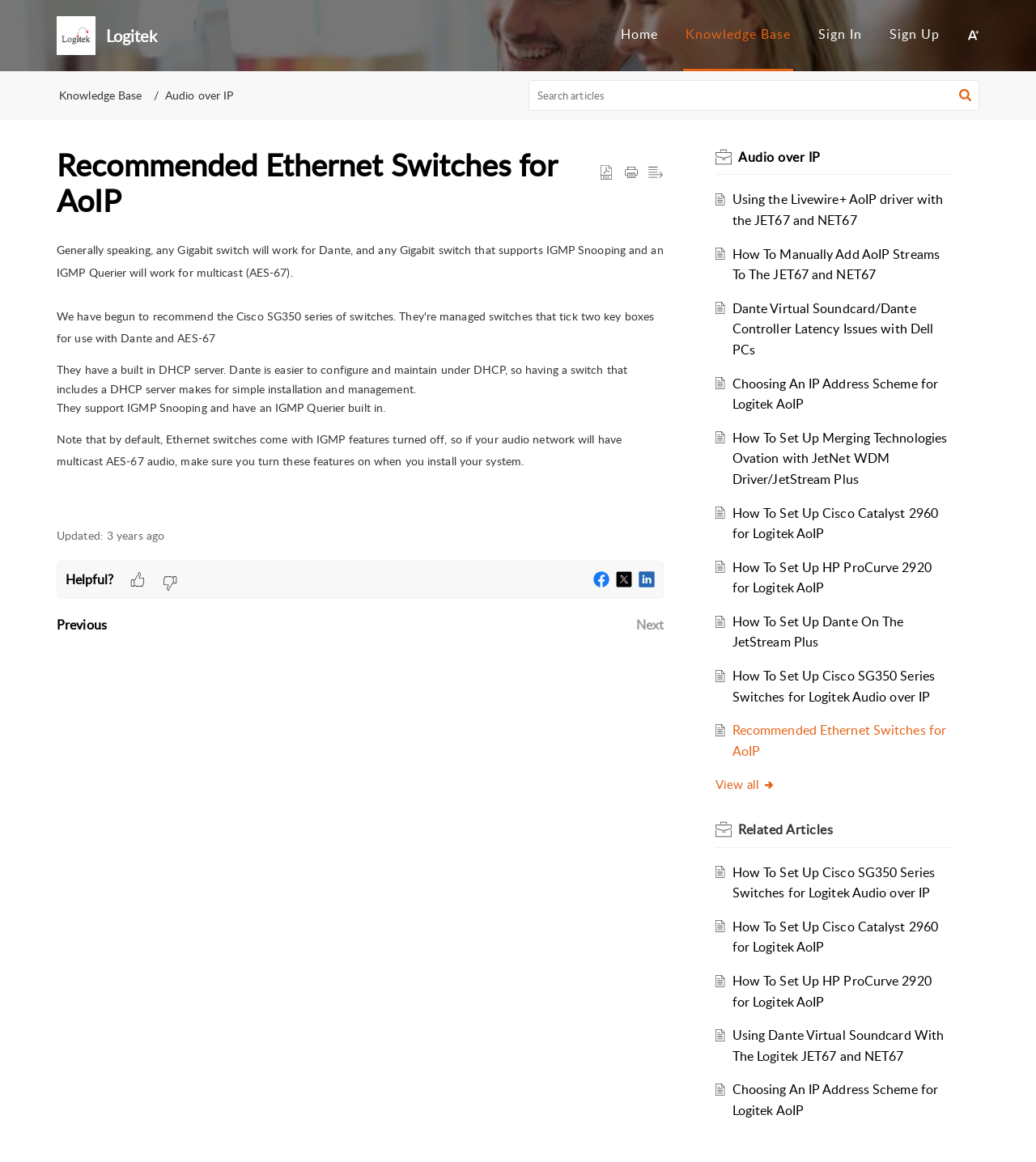Please identify the bounding box coordinates of the area that needs to be clicked to fulfill the following instruction: "View all."

[0.691, 0.668, 0.748, 0.682]